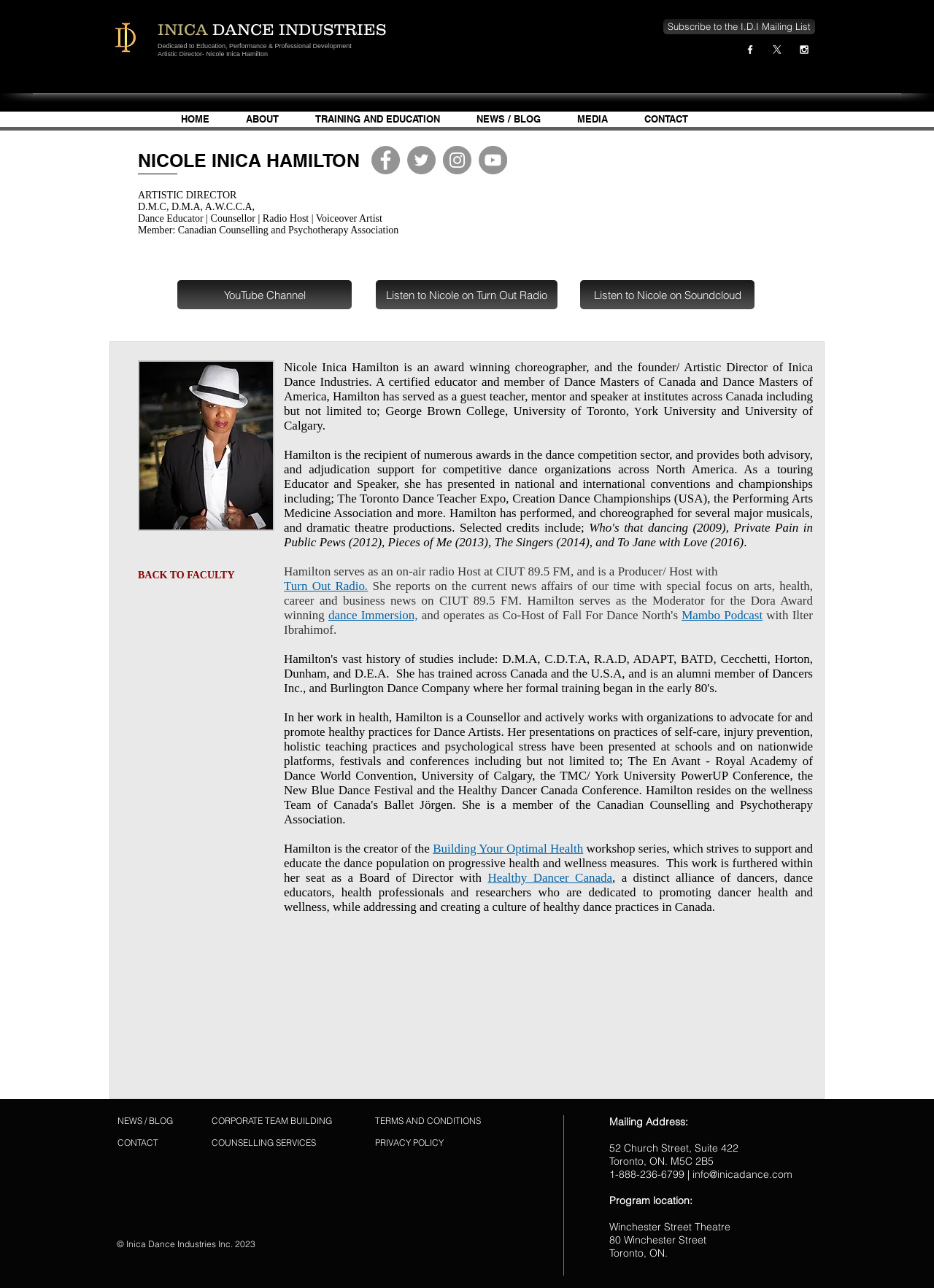Can you show the bounding box coordinates of the region to click on to complete the task described in the instruction: "Contact Inica Dance Industries"?

[0.67, 0.087, 0.756, 0.099]